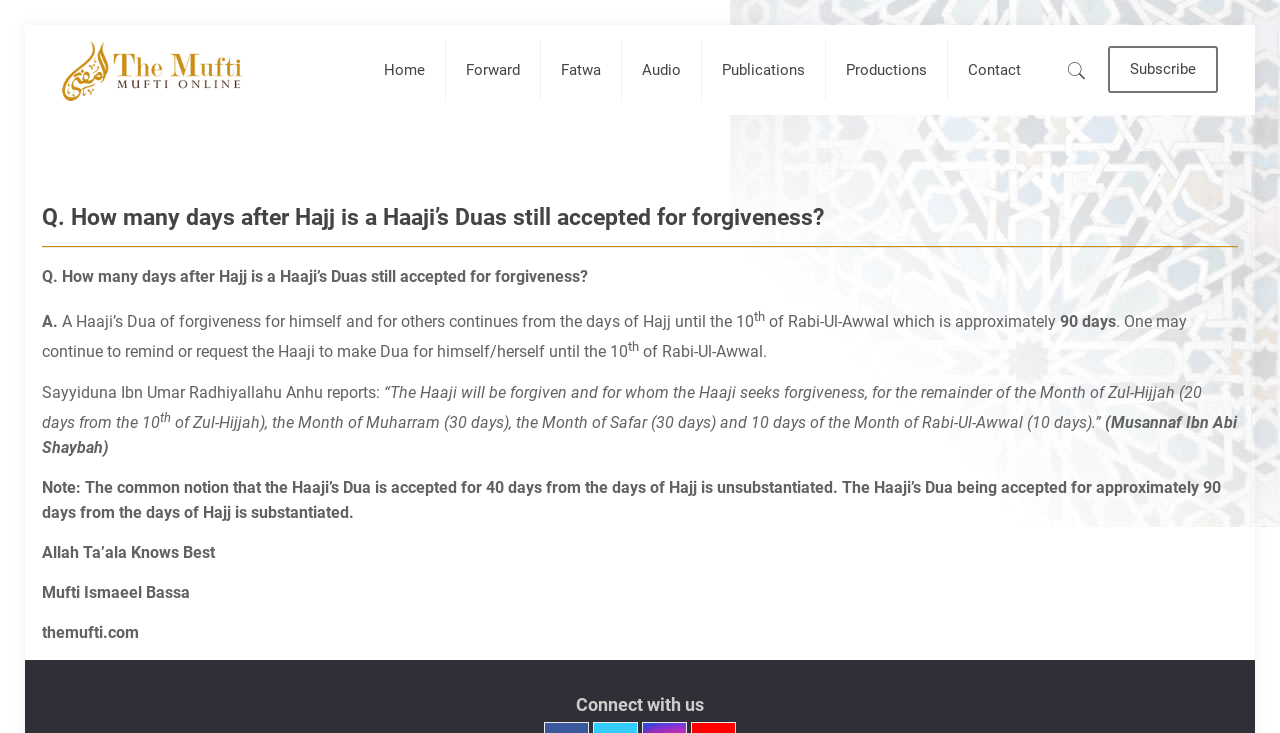Provide a brief response in the form of a single word or phrase:
What is the website's URL?

themufti.com